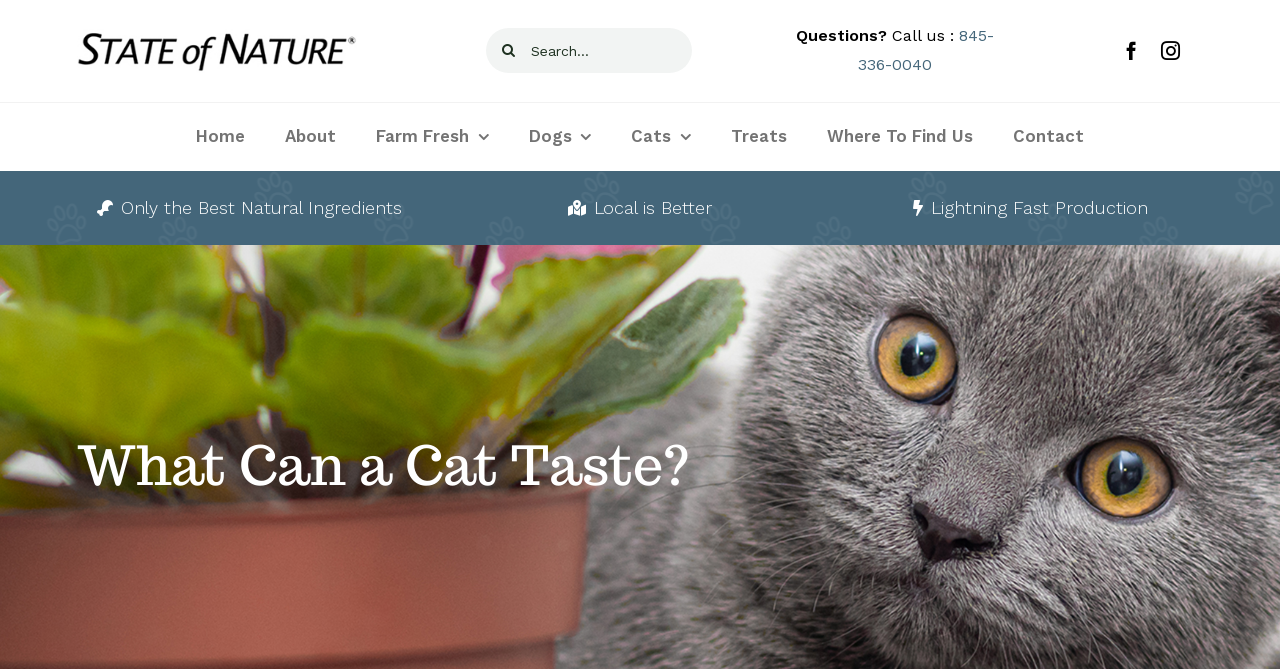Provide the bounding box coordinates of the section that needs to be clicked to accomplish the following instruction: "Go to the About page."

[0.207, 0.156, 0.278, 0.252]